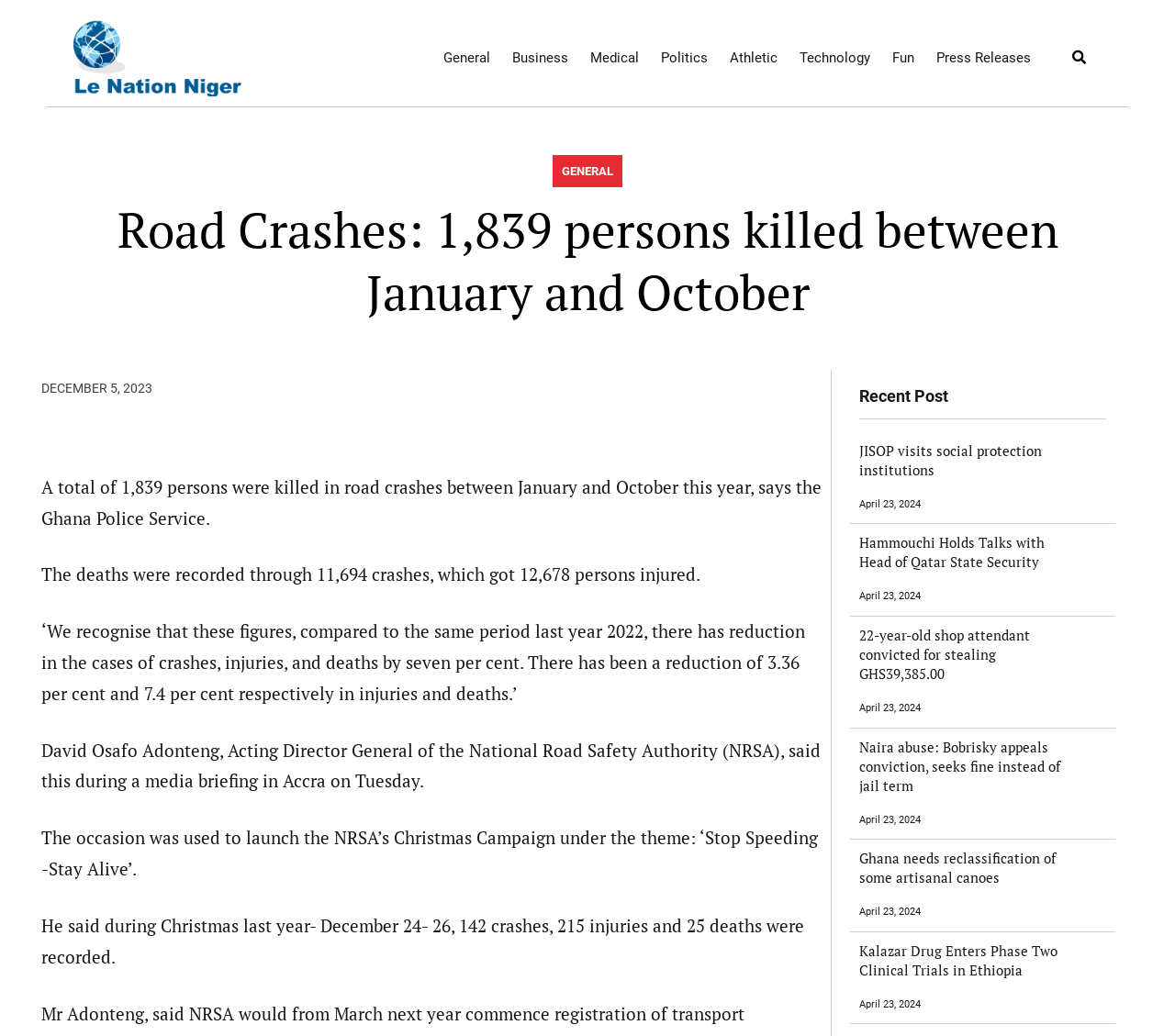With reference to the image, please provide a detailed answer to the following question: How many recent posts are displayed on the webpage?

I looked at the section with the heading 'Recent Post' and counted the number of articles below it, and found that there are 6 recent posts displayed on the webpage.